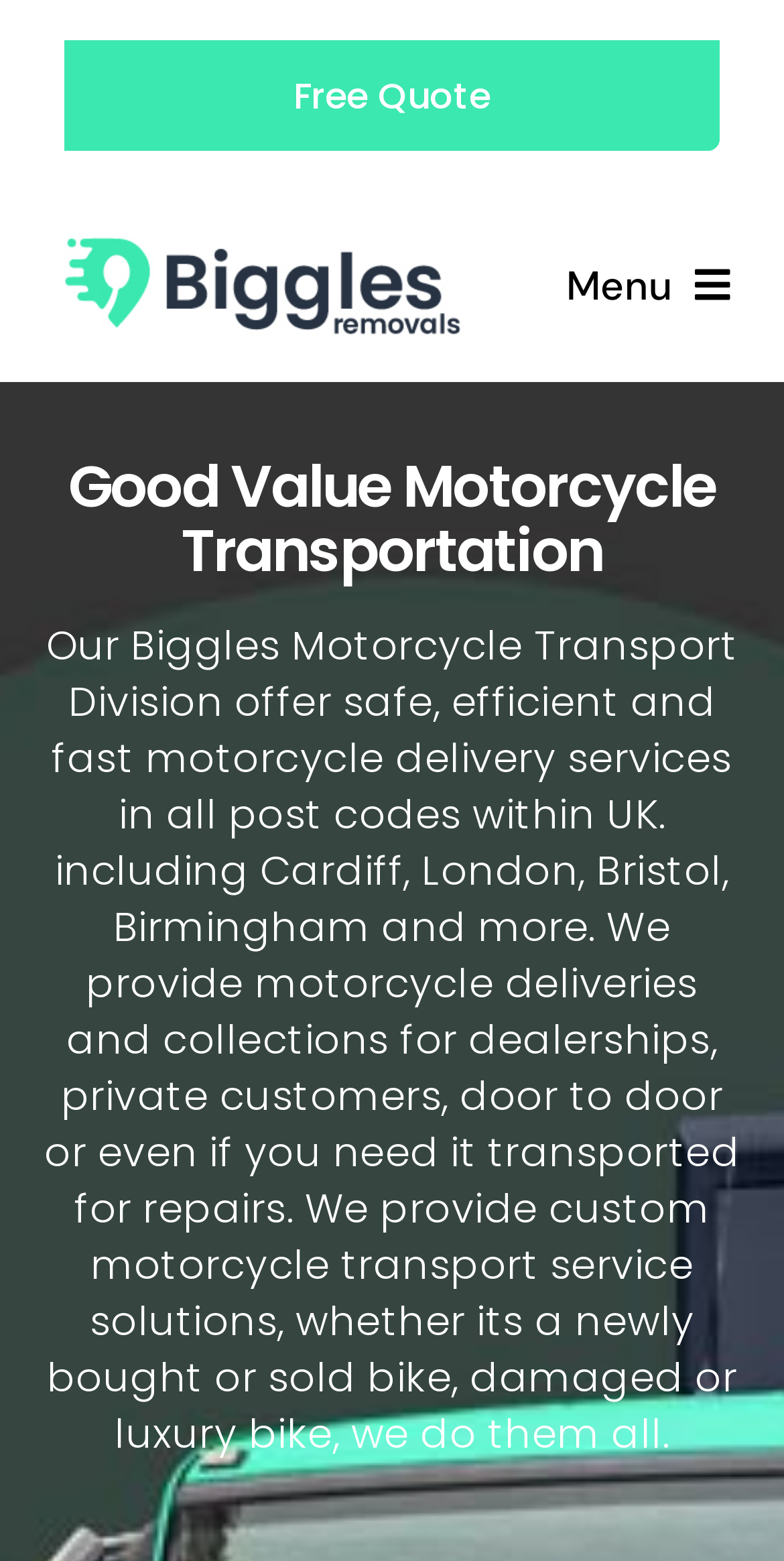Highlight the bounding box coordinates of the region I should click on to meet the following instruction: "Click on the 'Free Quote' link".

[0.082, 0.026, 0.918, 0.097]